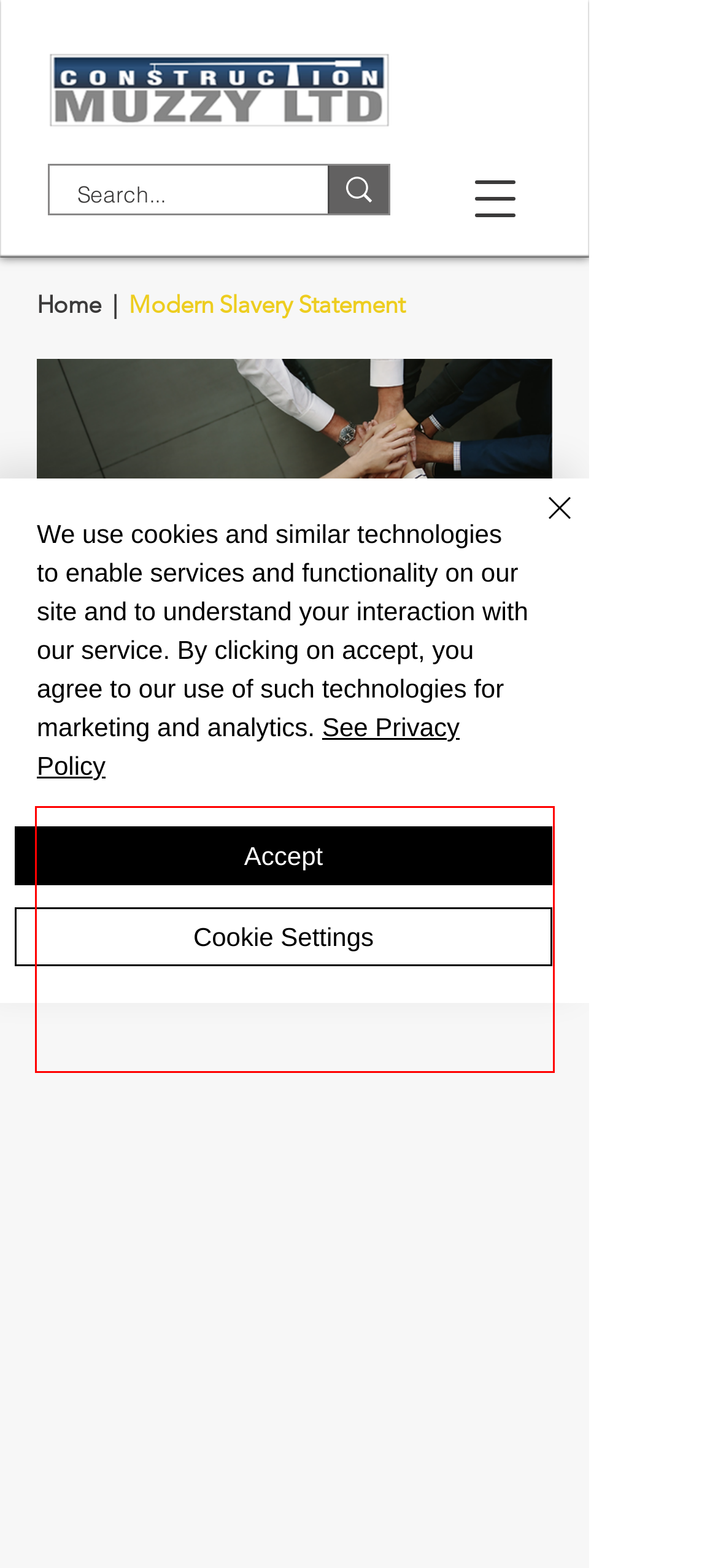With the provided screenshot of a webpage, locate the red bounding box and perform OCR to extract the text content inside it.

Modern slavery is the severe exploitation of other people for personal or commercial gain. Construction Muzzy Ltd has zero tolerance about modern slavery and we are committed to act fairly and with integrity with all our clients and supply chain.